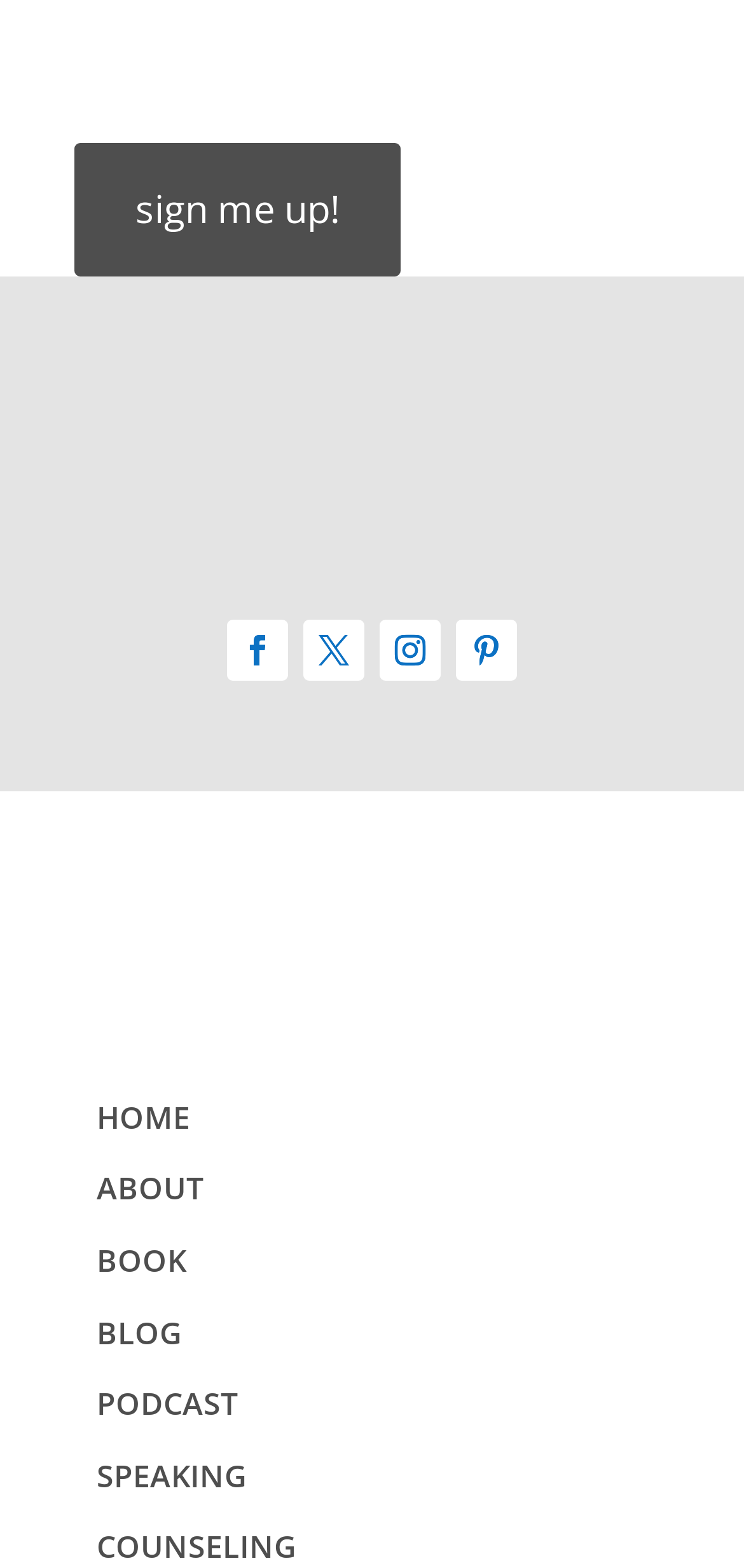Kindly determine the bounding box coordinates for the clickable area to achieve the given instruction: "Click on 'ABOUT'".

[0.13, 0.745, 0.274, 0.771]